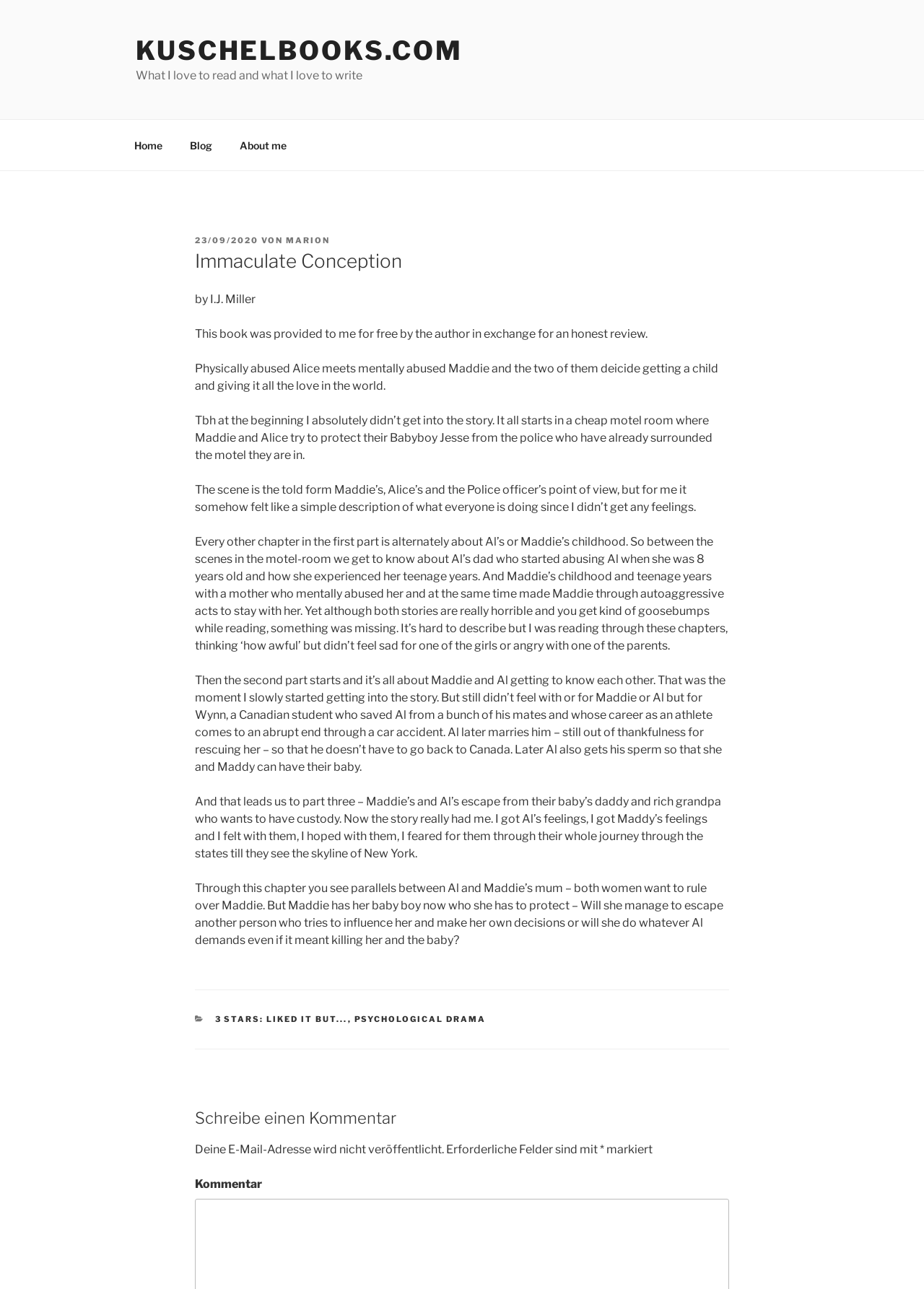From the details in the image, provide a thorough response to the question: What is the rating of the book?

The rating of the book is mentioned in the footer section of the webpage, where it says '3 STARS: LIKED IT BUT...'.